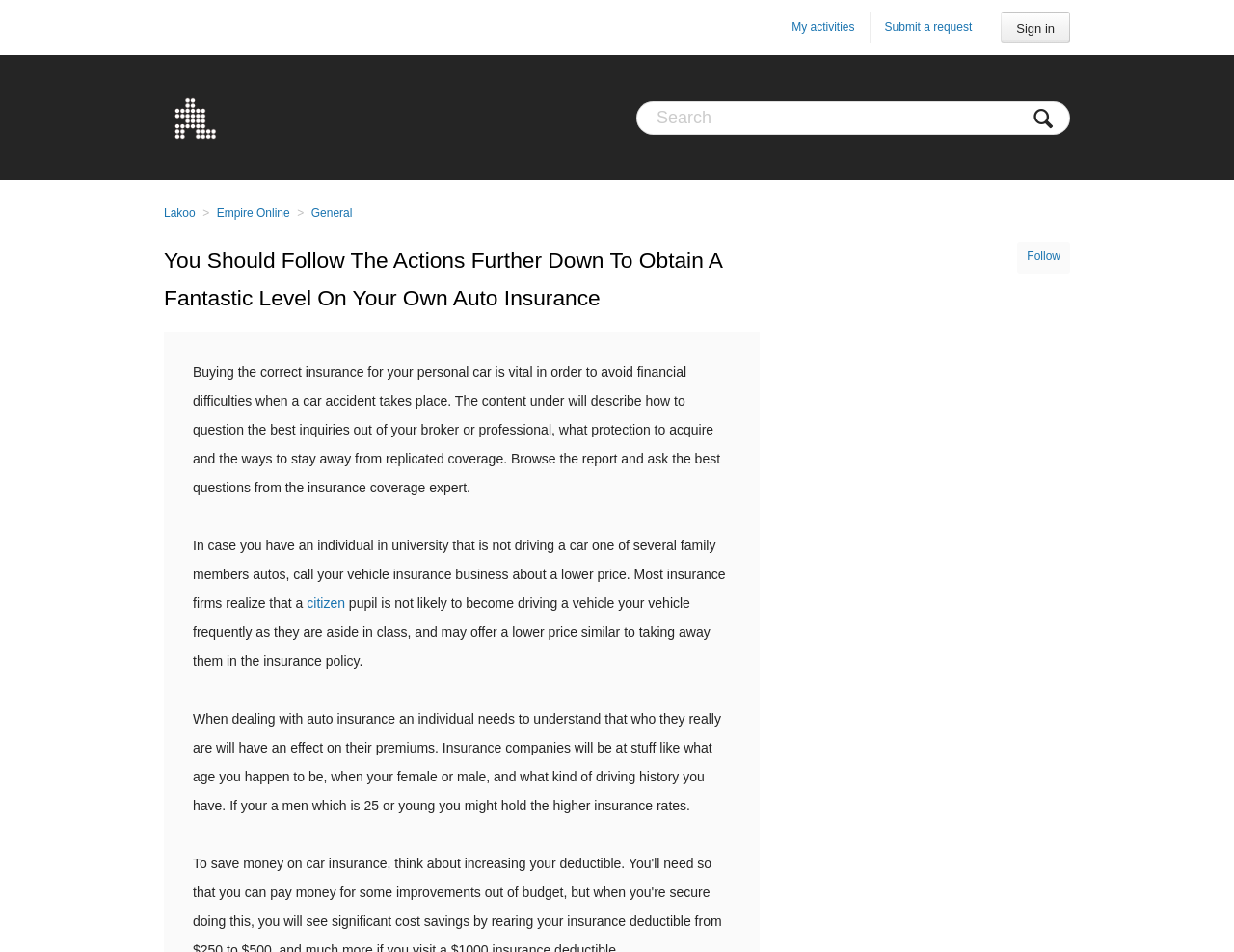Locate the bounding box coordinates of the clickable region to complete the following instruction: "Sign in."

[0.811, 0.012, 0.867, 0.046]